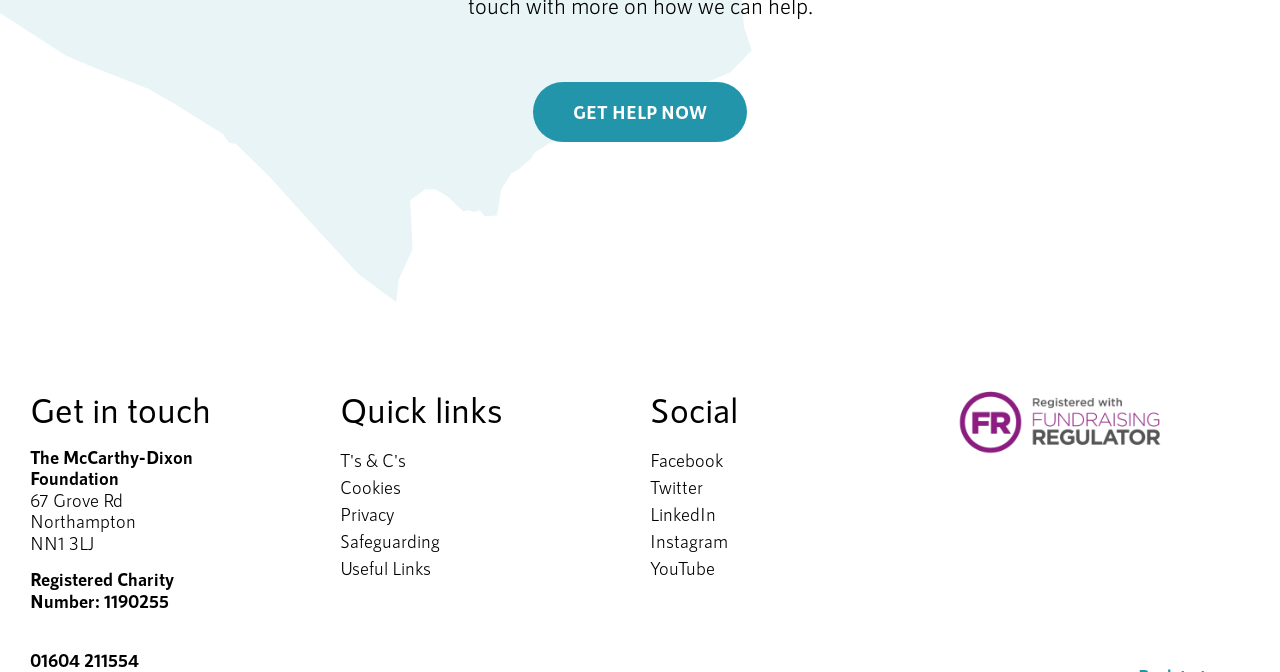Pinpoint the bounding box coordinates for the area that should be clicked to perform the following instruction: "View 'Useful Links'".

[0.266, 0.825, 0.492, 0.866]